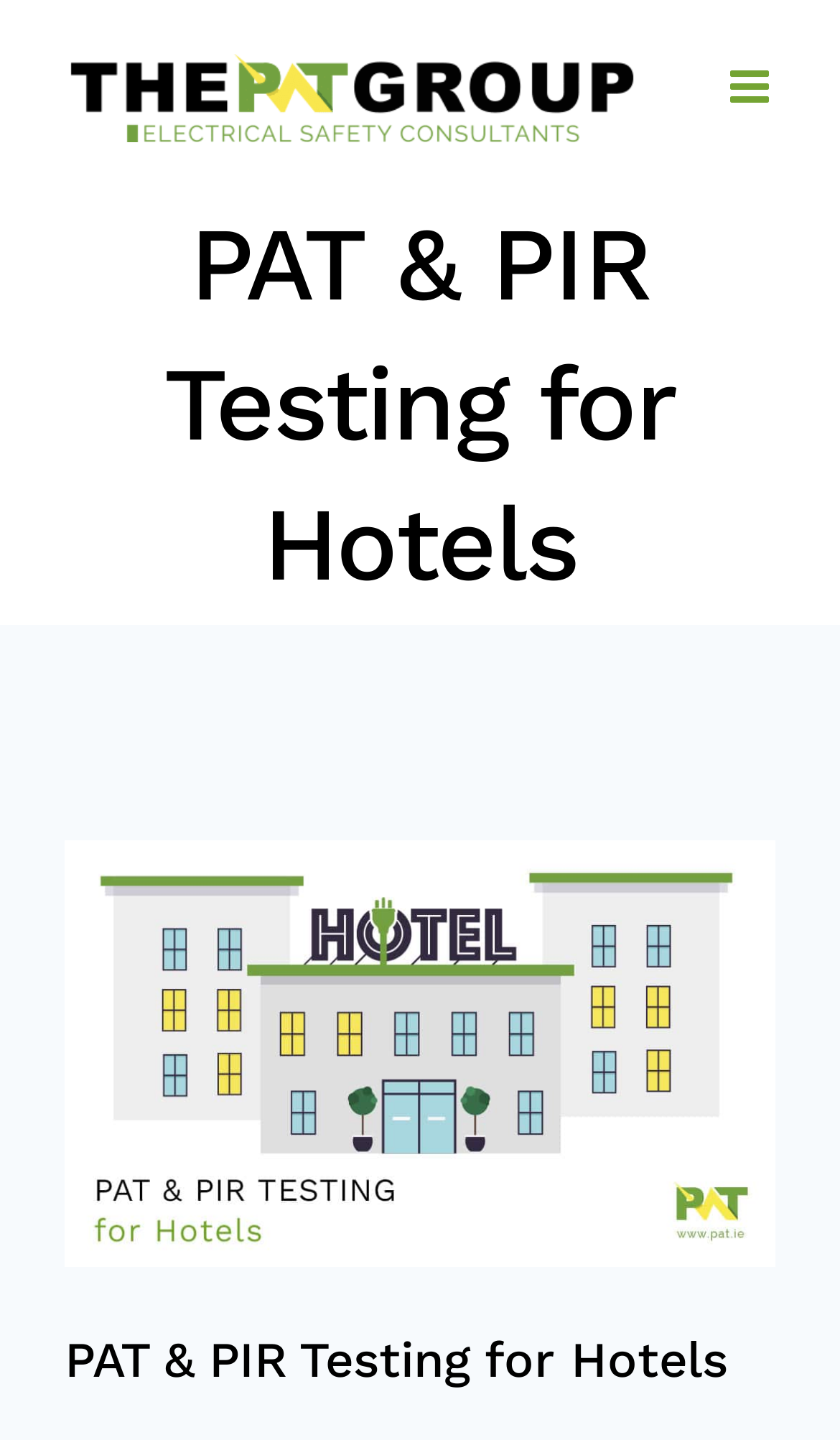What is the text on the image at the top of the page?
Answer with a single word or phrase by referring to the visual content.

PAT PIR Testing Hotels Ireland – PAT Group